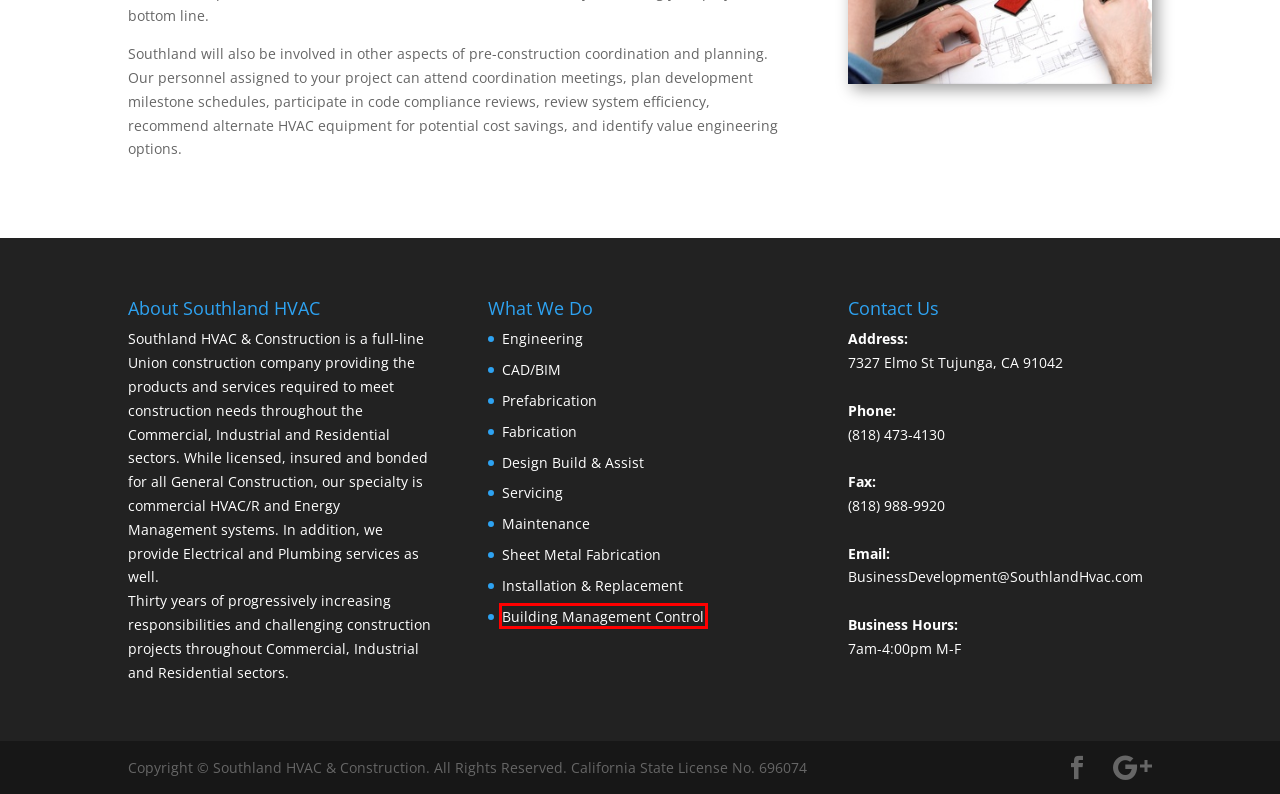You are looking at a webpage screenshot with a red bounding box around an element. Pick the description that best matches the new webpage after interacting with the element in the red bounding box. The possible descriptions are:
A. Design Build & Assist | Southland HVAC
B. Sheet Metal Fabrication | Southland HVAC
C. Maintenance | Southland HVAC
D. Installation & Replacement | Southland HVAC
E. Prefabrication | Southland HVAC
F. Servicing | Southland HVAC
G. Building Management Control | Southland HVAC
H. Engineering | Southland HVAC

G